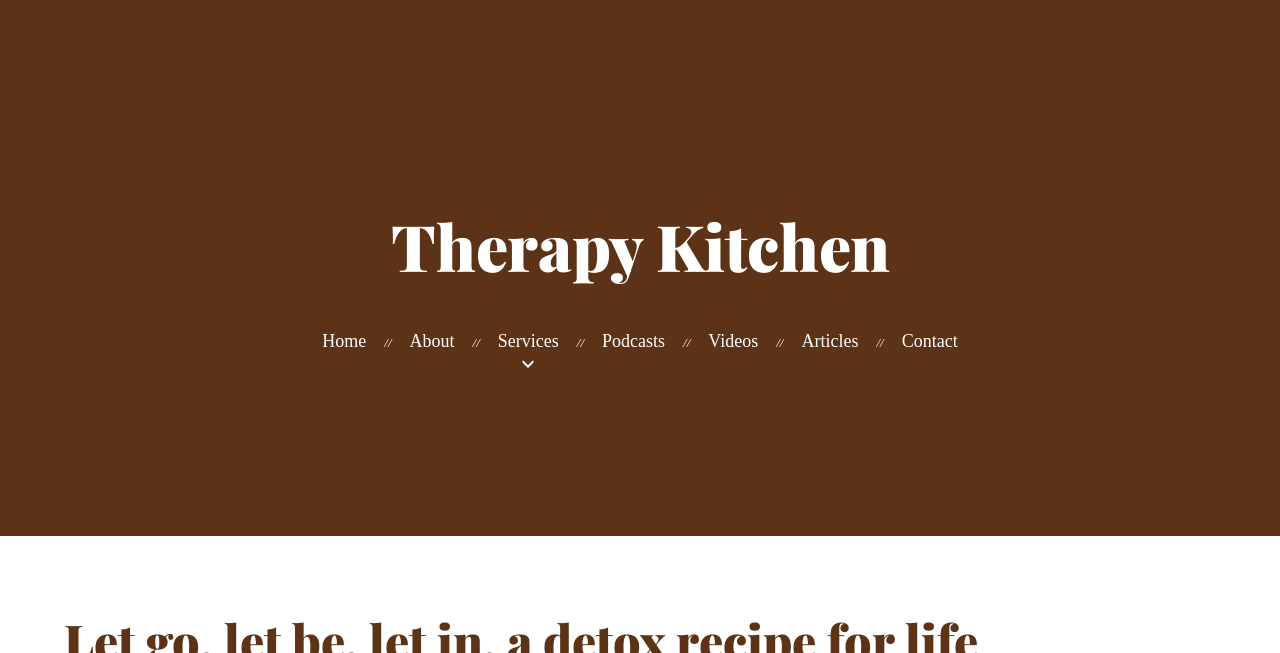Determine the bounding box coordinates of the UI element described below. Use the format (top-left x, top-left y, bottom-right x, bottom-right y) with floating point numbers between 0 and 1: Therapy Kitchen

[0.305, 0.311, 0.695, 0.441]